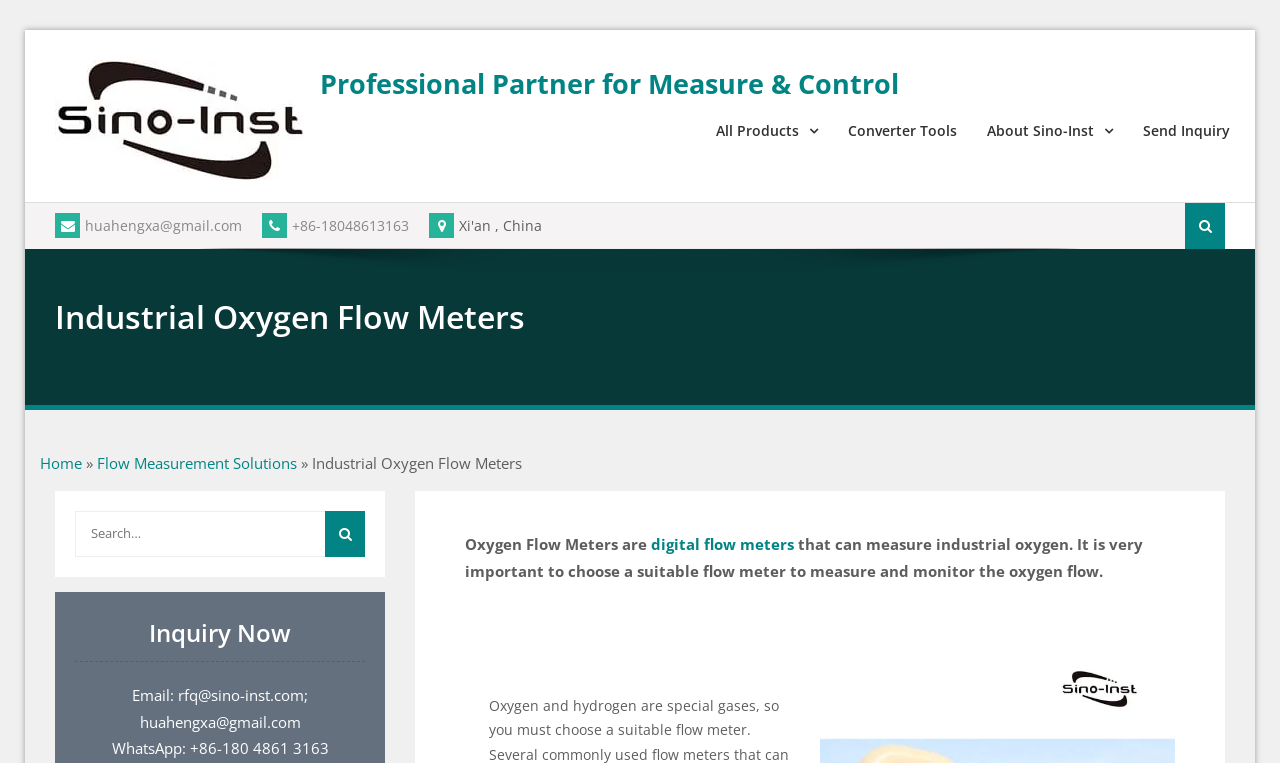Determine the bounding box coordinates for the clickable element required to fulfill the instruction: "Contact via email". Provide the coordinates as four float numbers between 0 and 1, i.e., [left, top, right, bottom].

[0.043, 0.283, 0.189, 0.308]